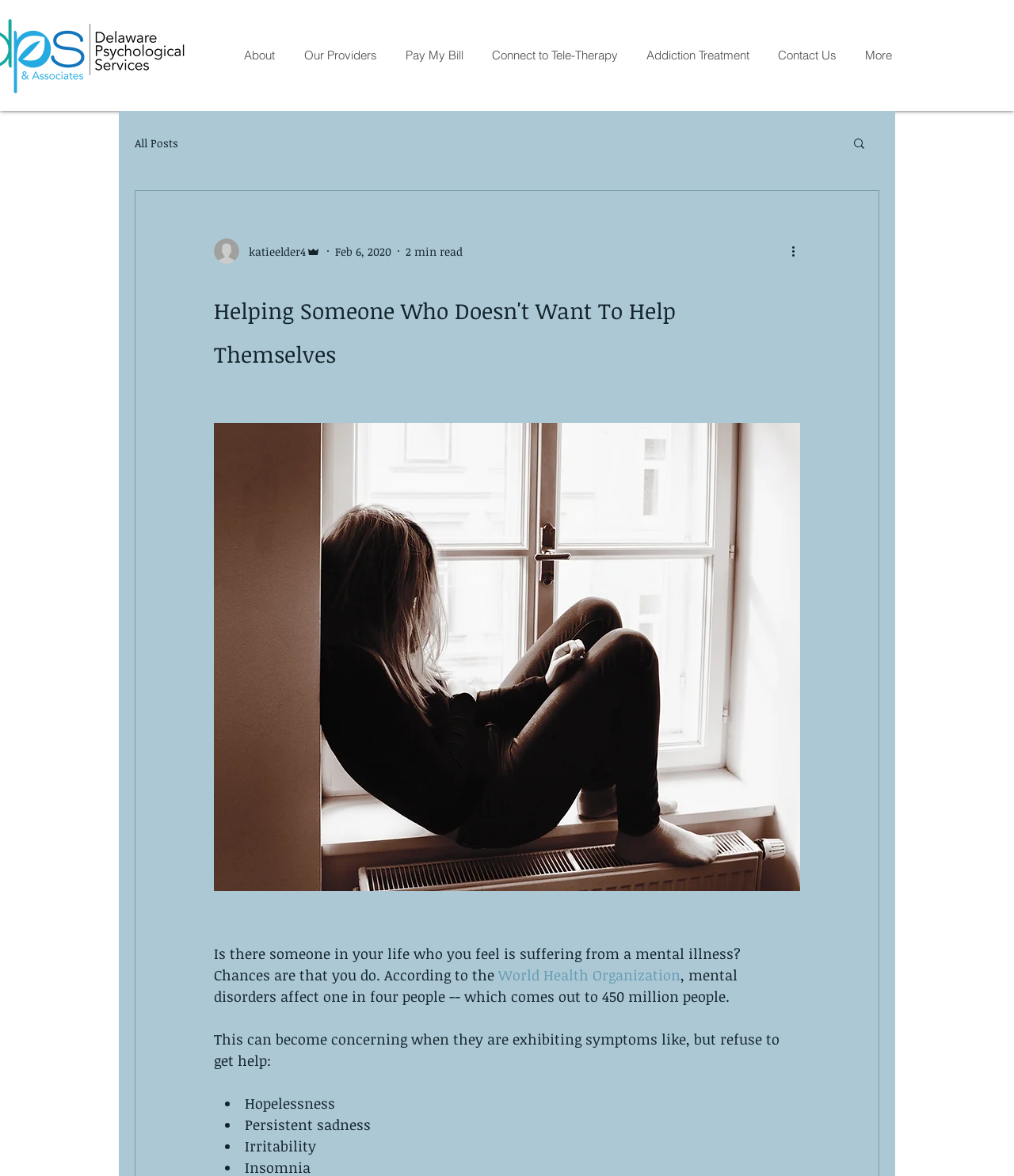Identify the bounding box coordinates of the clickable region necessary to fulfill the following instruction: "Search for something". The bounding box coordinates should be four float numbers between 0 and 1, i.e., [left, top, right, bottom].

[0.84, 0.116, 0.855, 0.13]